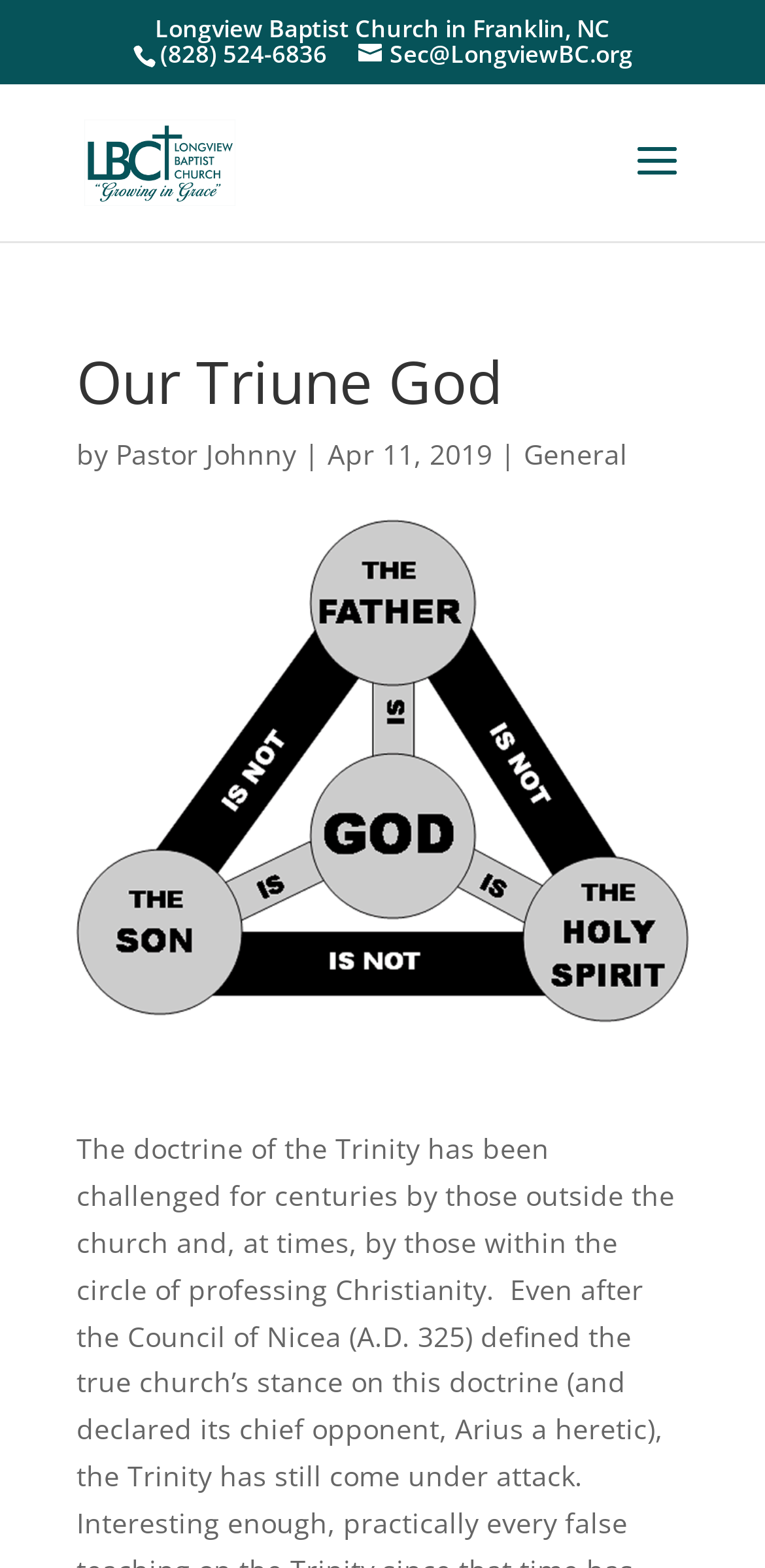Answer the question below in one word or phrase:
What category does the article 'Our Triune God' belong to?

General